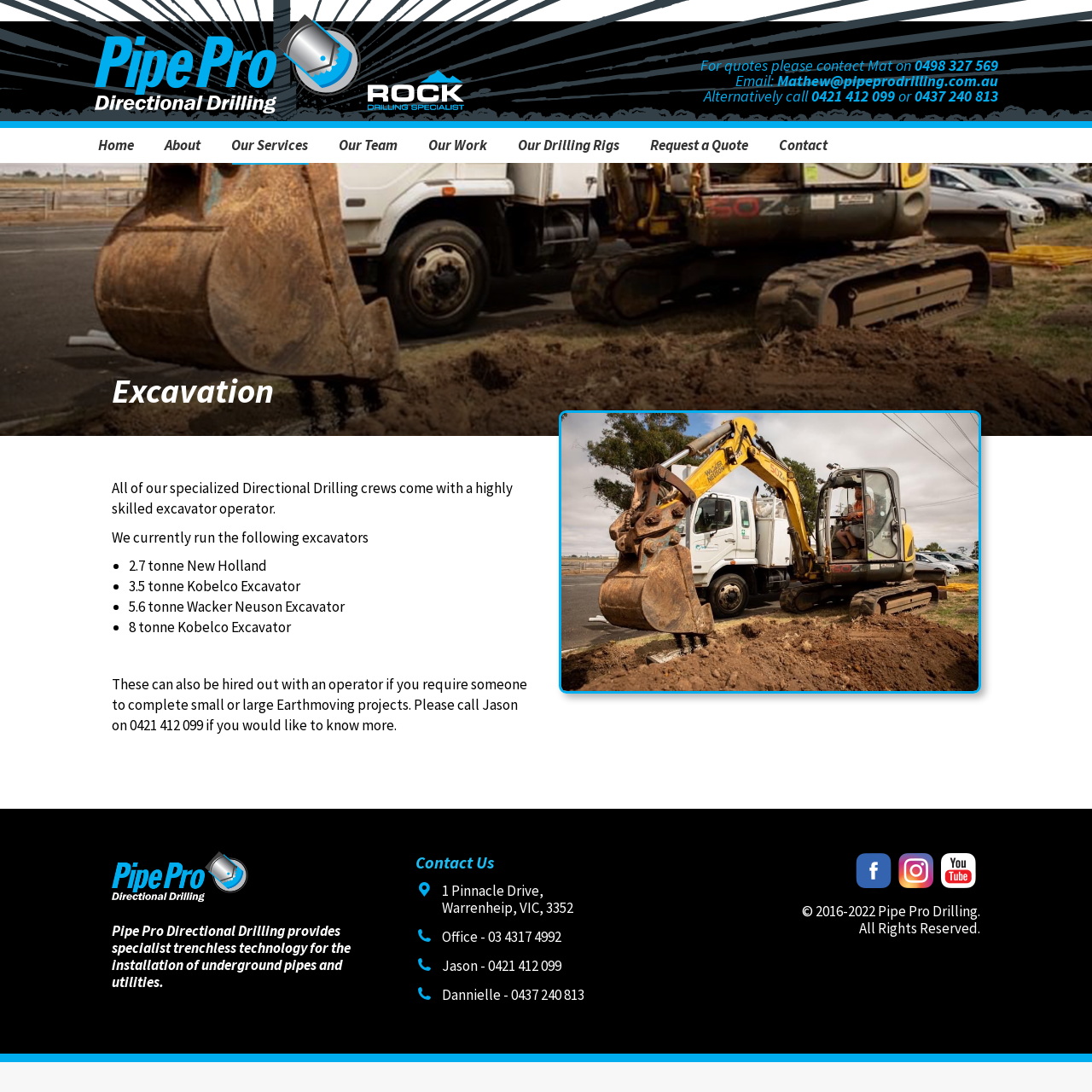What is the company name?
Based on the image, respond with a single word or phrase.

Pipe Pro Drilling